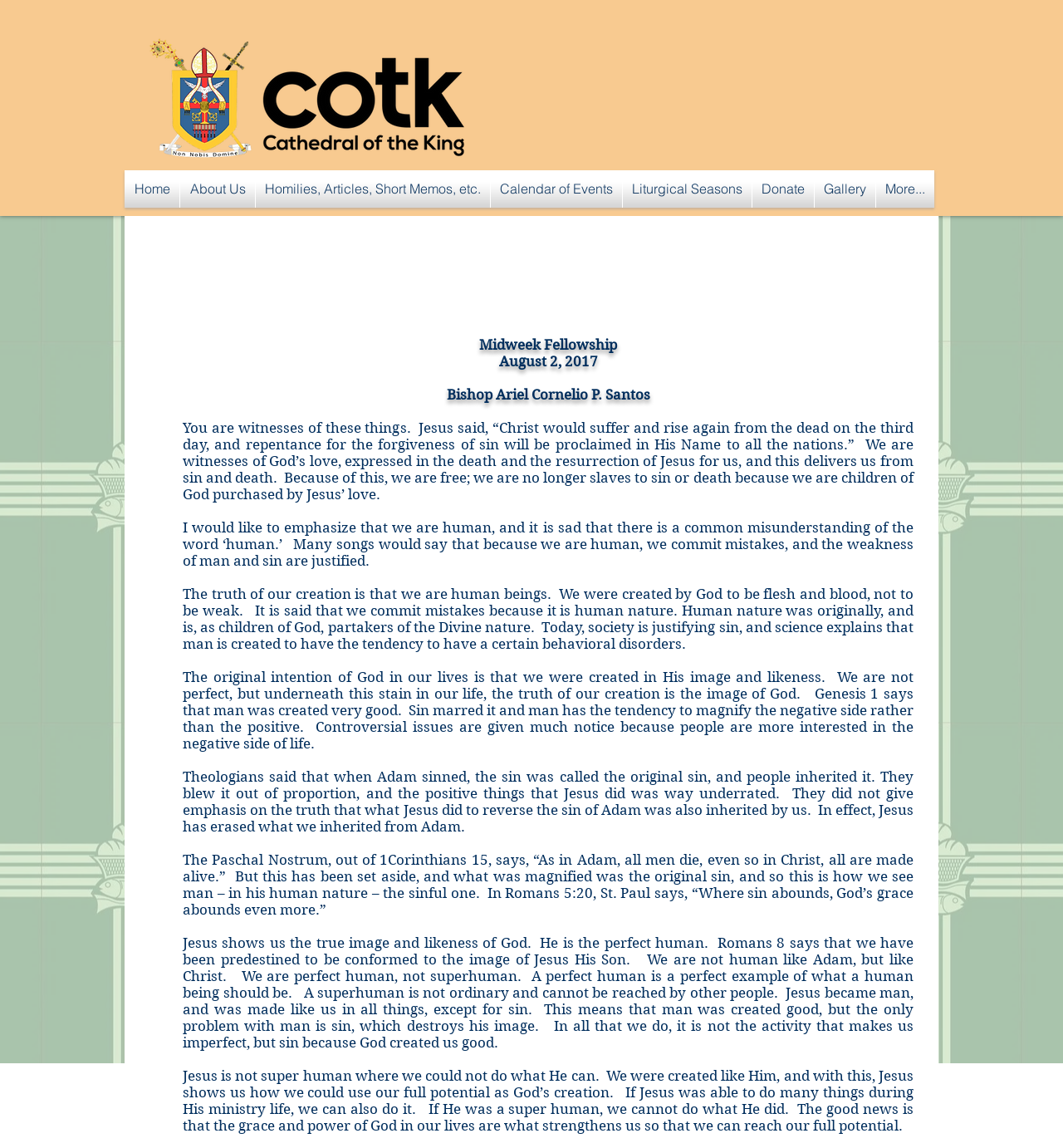What is the name of the fellowship? Refer to the image and provide a one-word or short phrase answer.

Wednesday Fellowship